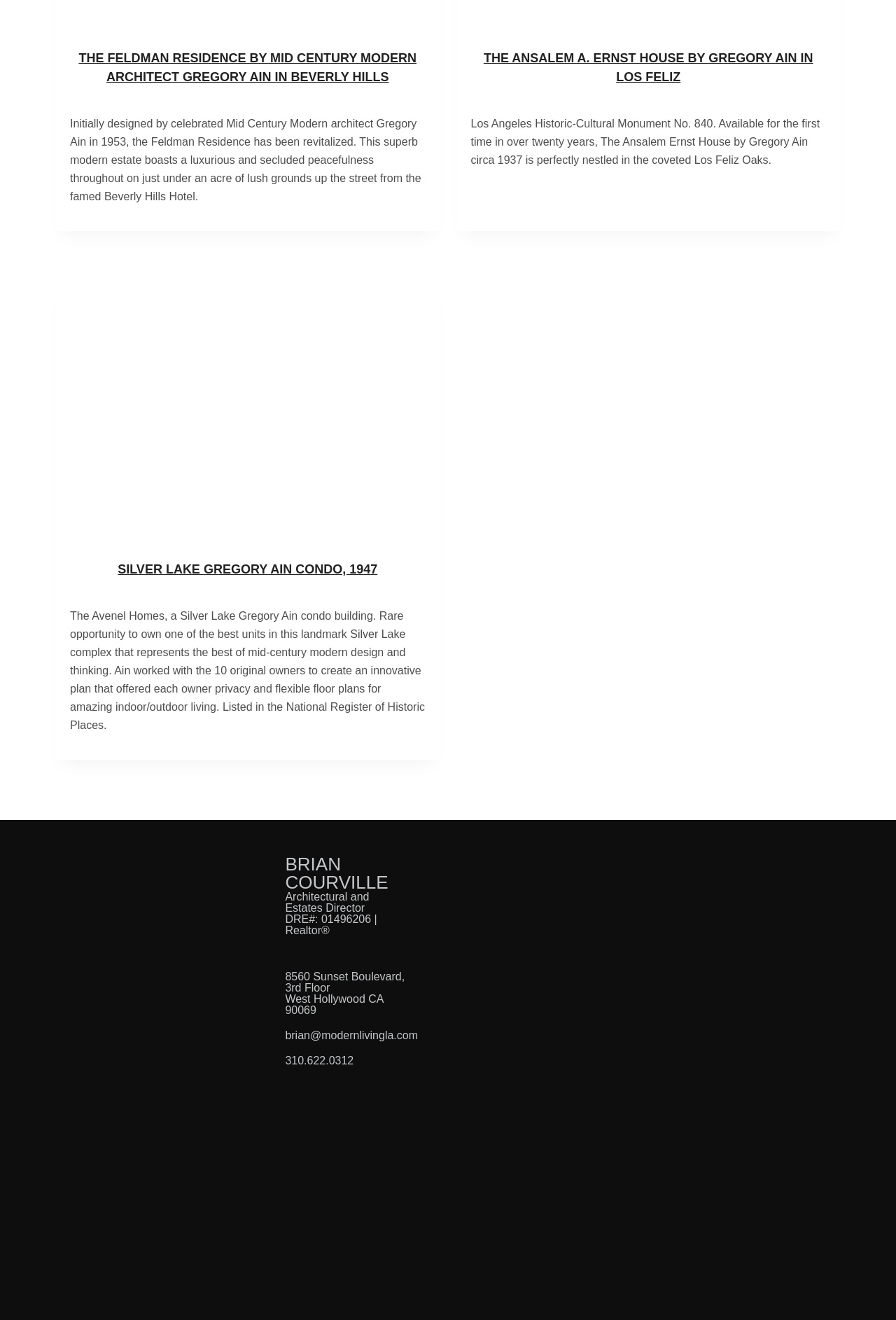Respond to the following question using a concise word or phrase: 
How many properties are featured on this webpage?

3